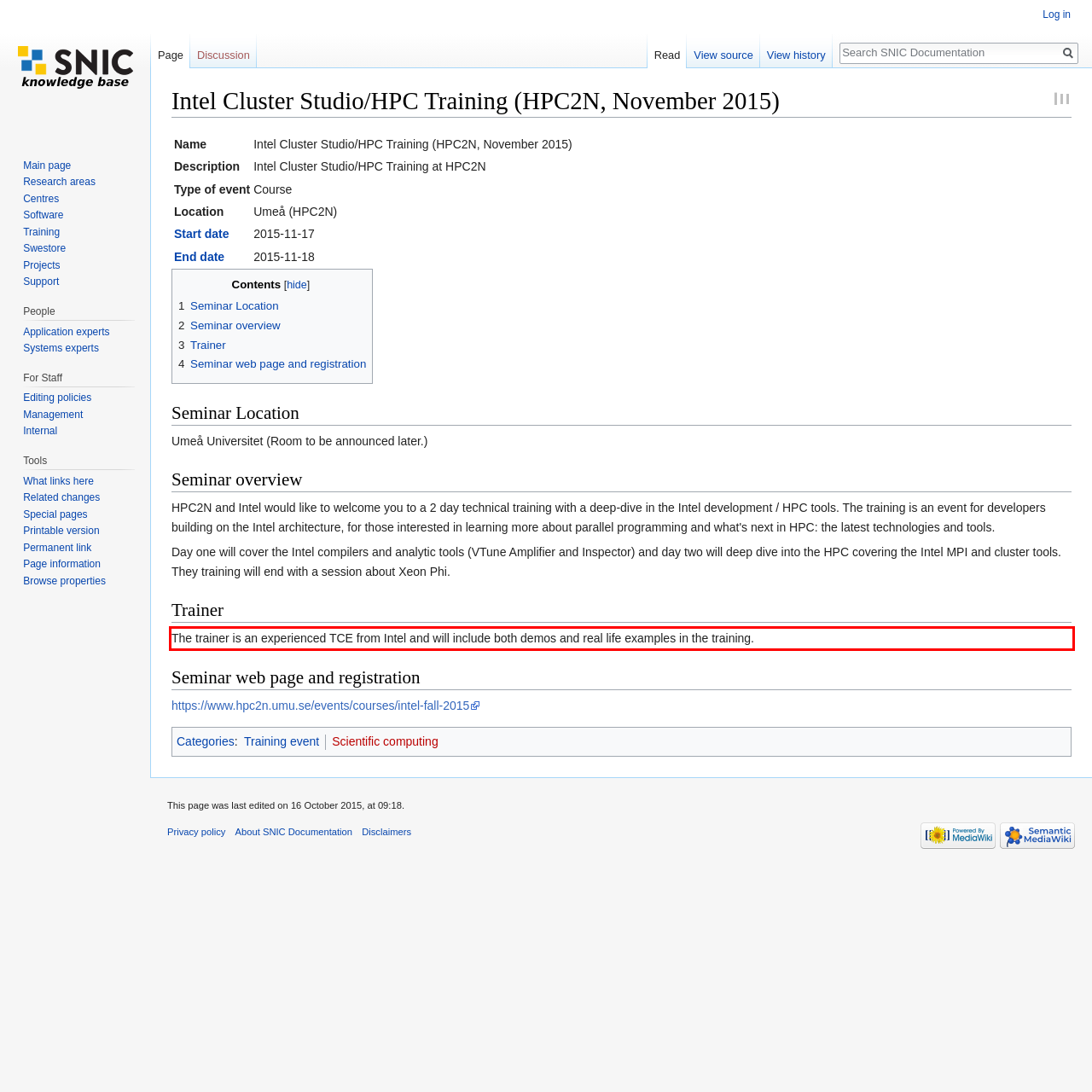Observe the screenshot of the webpage that includes a red rectangle bounding box. Conduct OCR on the content inside this red bounding box and generate the text.

The trainer is an experienced TCE from Intel and will include both demos and real life examples in the training.